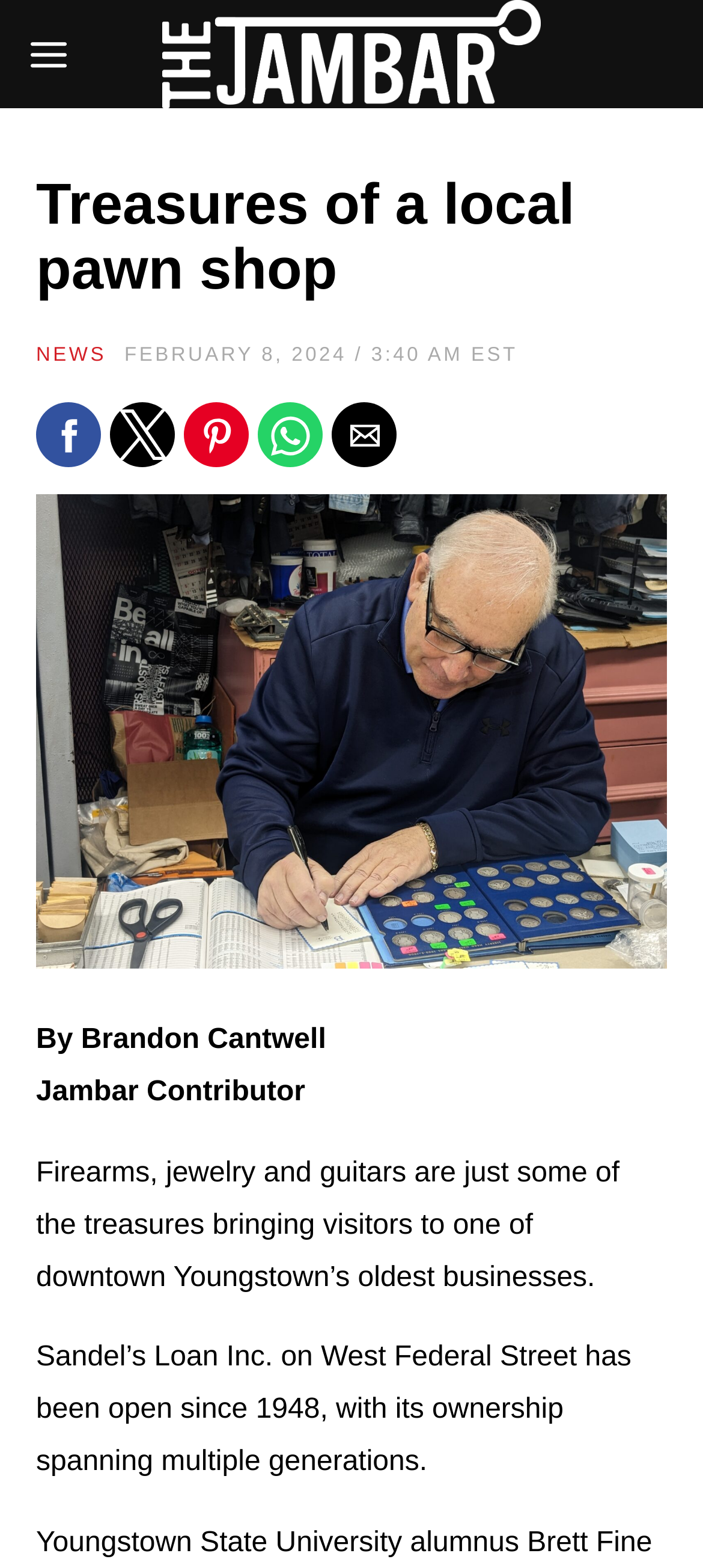Generate a comprehensive description of the webpage content.

The webpage is about an article titled "Treasures of a local pawn shop" from The Jambar. At the top left, there is a button and an image, likely a logo or icon. Next to it, there is a link to The Jambar, accompanied by an image with the same text. 

Below the title, there are several links and buttons, including links to NEWS and social media sharing options. A timestamp "FEBRUARY 8, 2024 / 3:40 AM EST" is also present in this section.

The article's author, Brandon Cantwell, is credited as a Jambar Contributor. The main content of the article is divided into two paragraphs. The first paragraph describes the treasures that can be found in a local pawn shop, including firearms, jewelry, and guitars. The second paragraph provides more information about the pawn shop, Sandel's Loan Inc., which has been in business since 1948 and has had multiple generations of ownership.